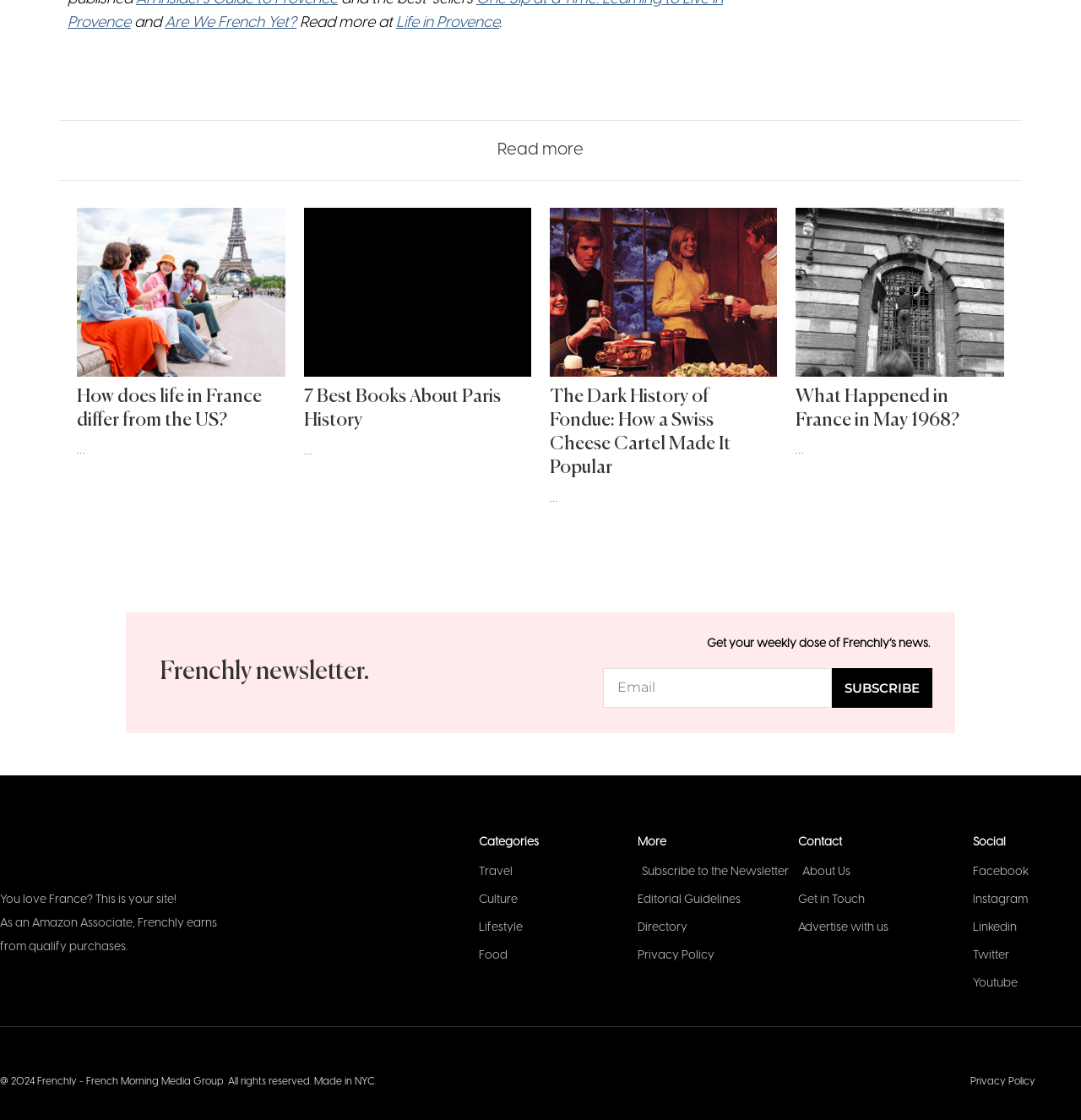Please answer the following question using a single word or phrase: 
What is the name of the newsletter?

Frenchly newsletter